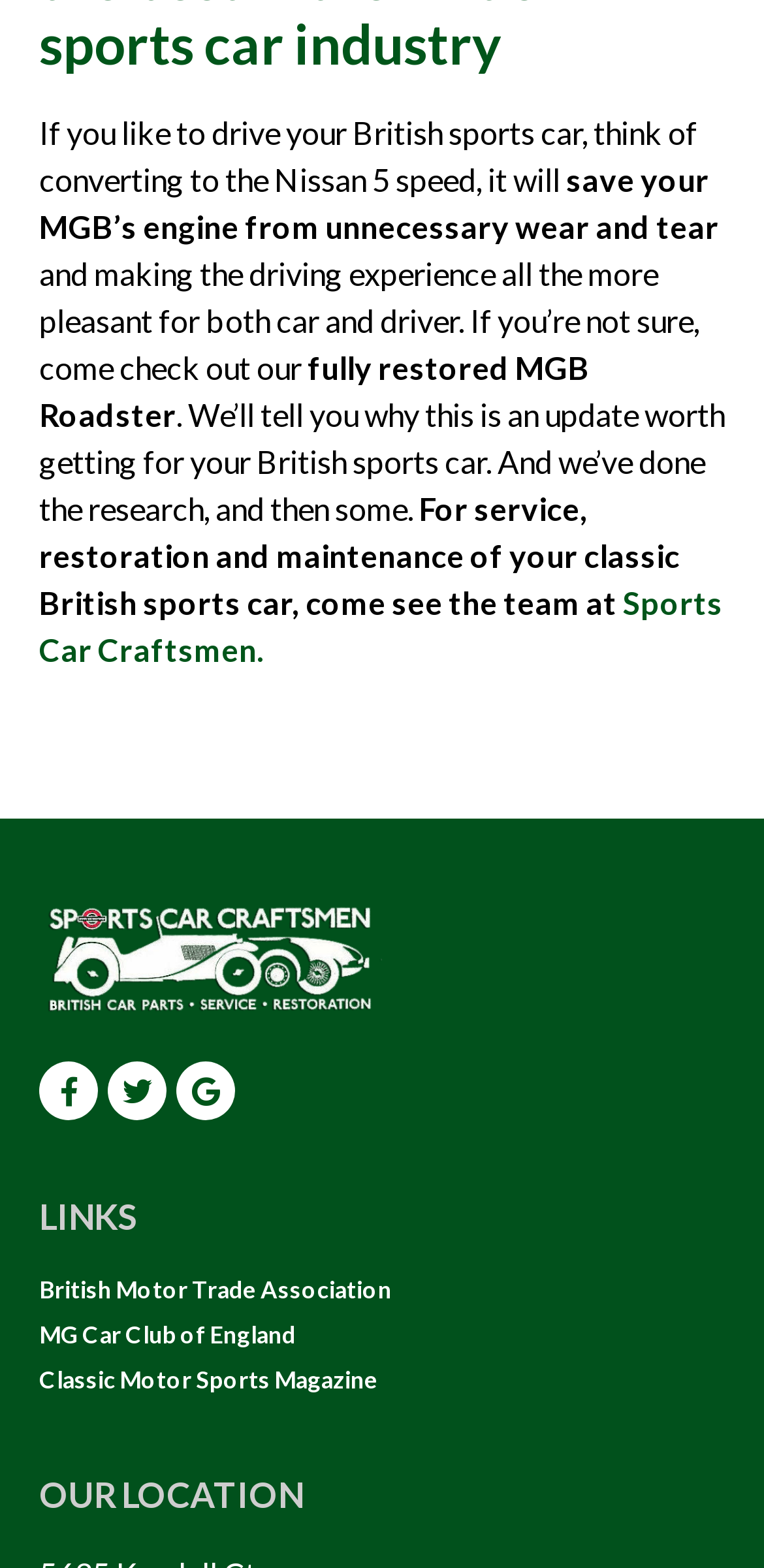Can you find the bounding box coordinates of the area I should click to execute the following instruction: "Go to MG Car Club of England"?

[0.051, 0.841, 0.949, 0.863]